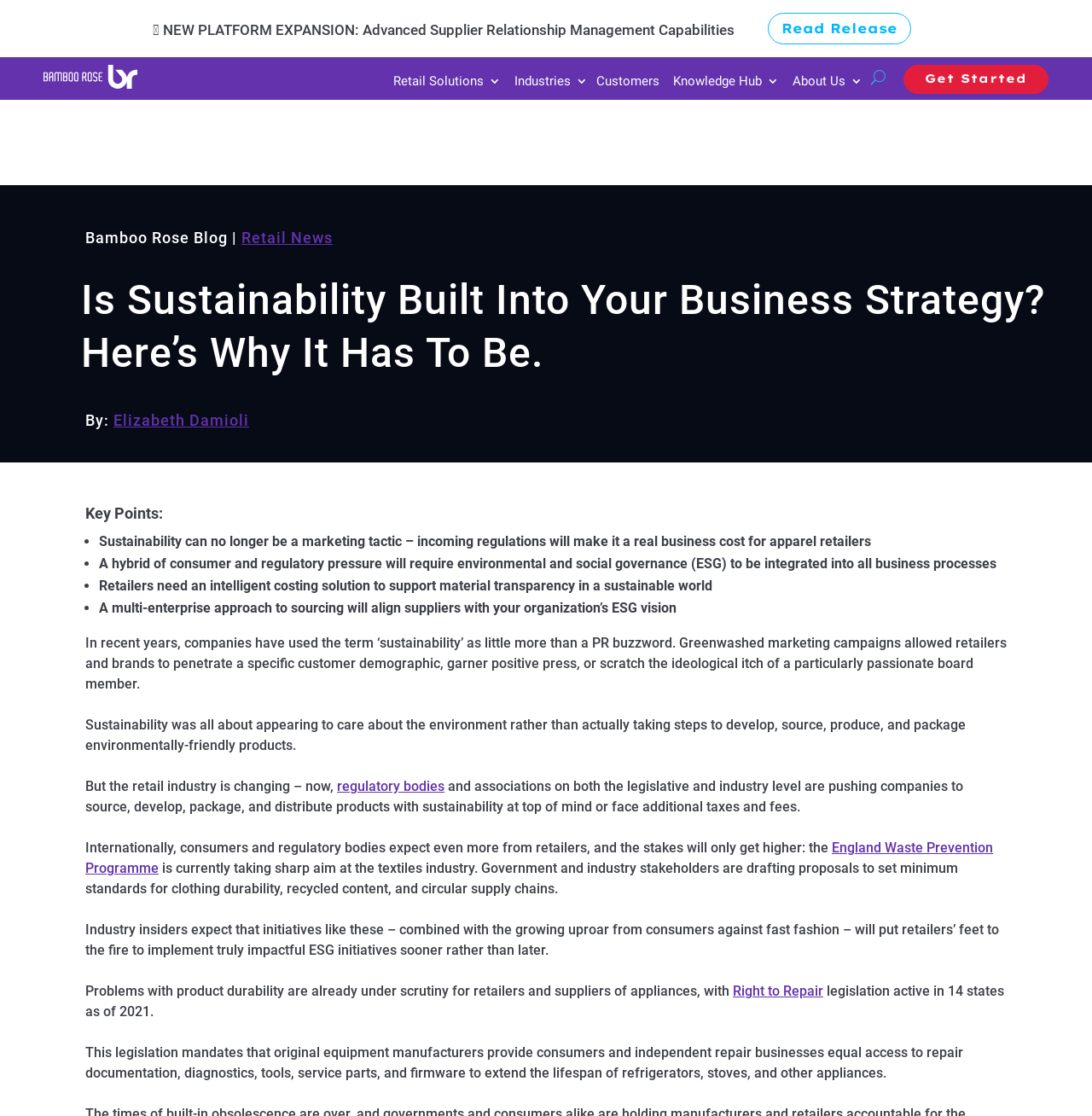Please locate the bounding box coordinates of the region I need to click to follow this instruction: "Explore retail solutions".

[0.355, 0.066, 0.458, 0.086]